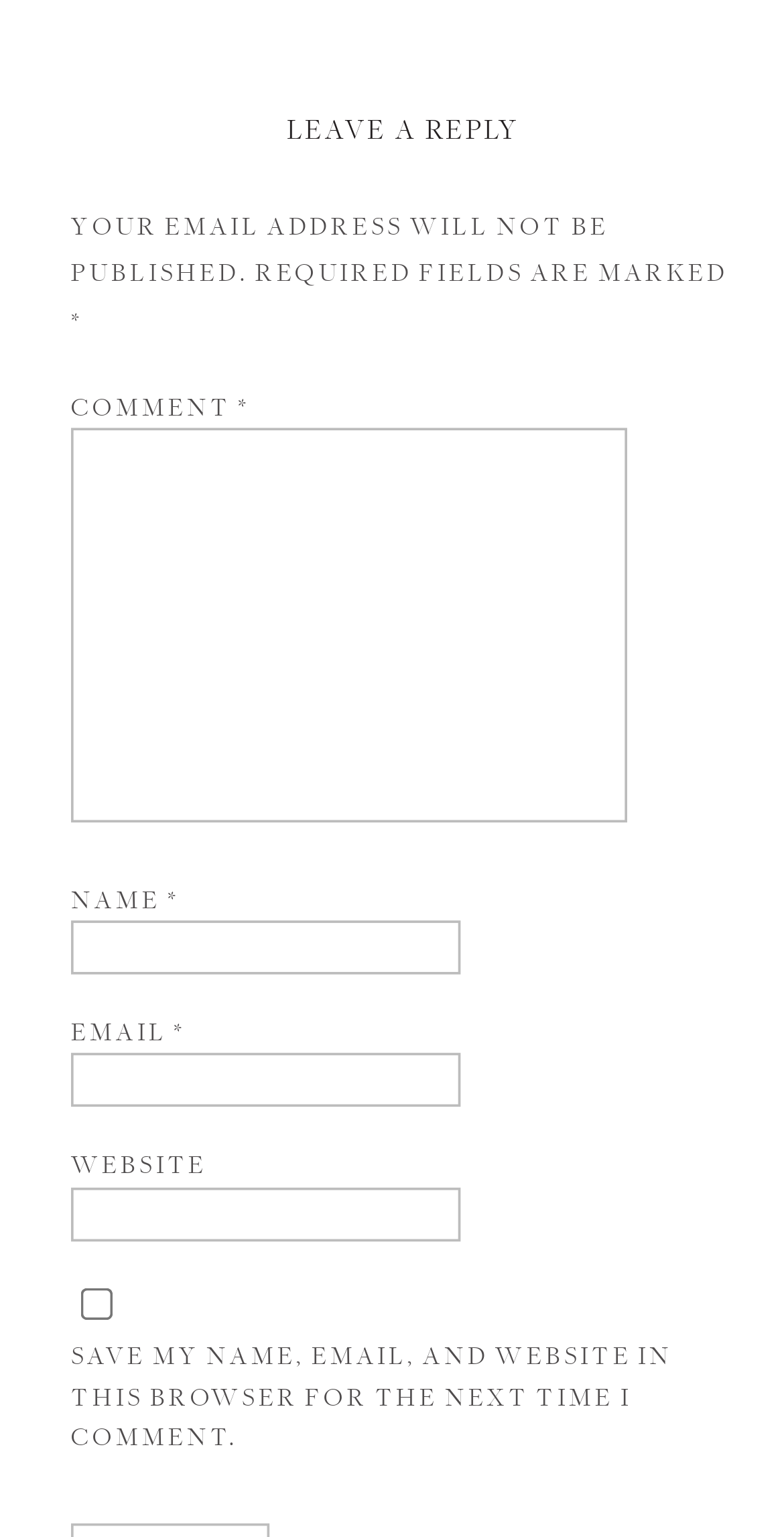Extract the bounding box for the UI element that matches this description: "parent_node: NAME * name="author"".

[0.091, 0.527, 0.588, 0.562]